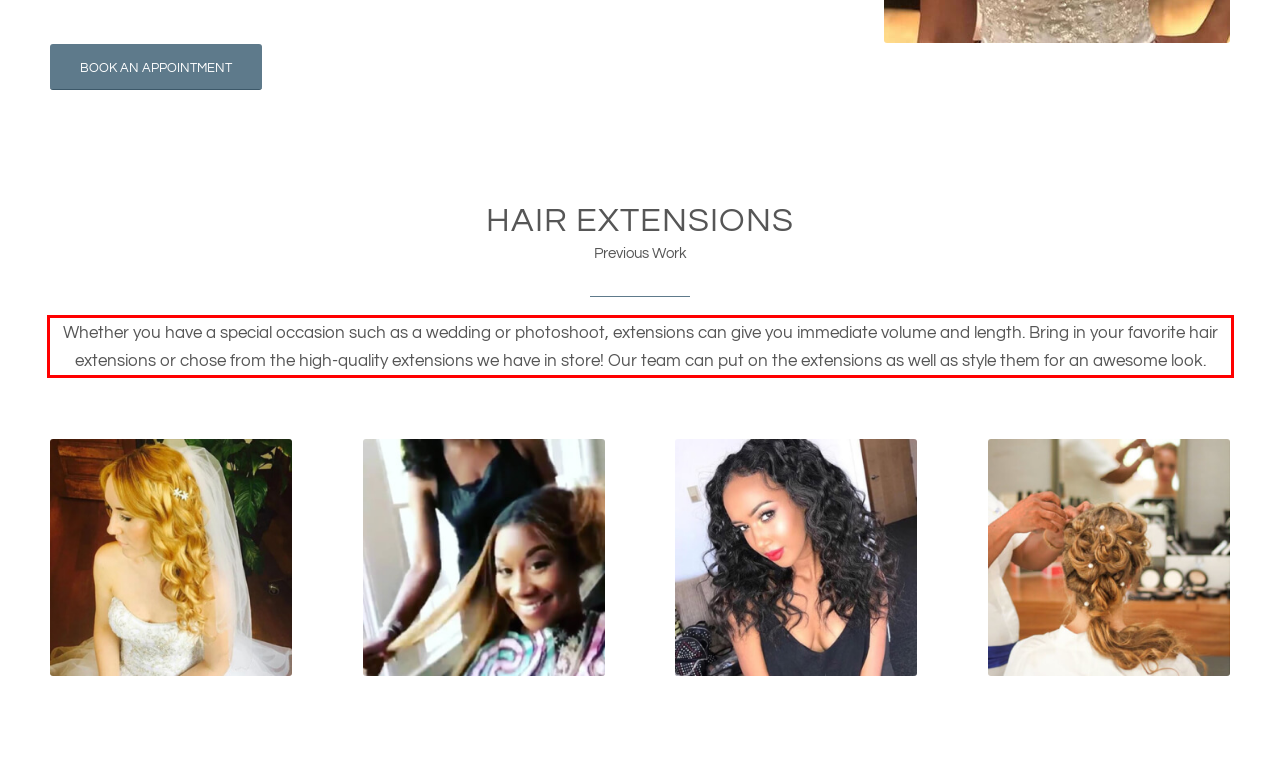Given a webpage screenshot with a red bounding box, perform OCR to read and deliver the text enclosed by the red bounding box.

Whether you have a special occasion such as a wedding or photoshoot, extensions can give you immediate volume and length. Bring in your favorite hair extensions or chose from the high-quality extensions we have in store! Our team can put on the extensions as well as style them for an awesome look.